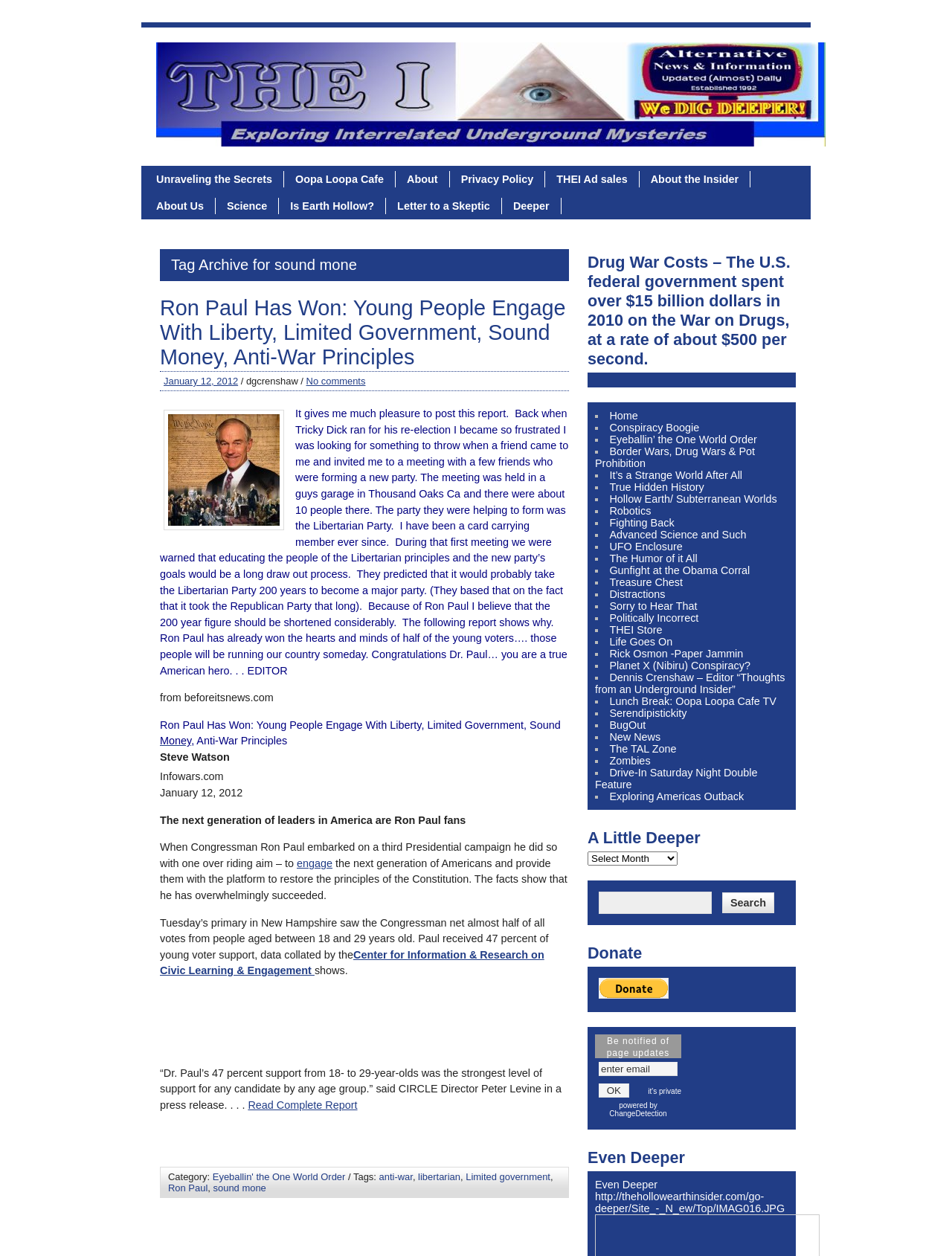Bounding box coordinates are specified in the format (top-left x, top-left y, bottom-right x, bottom-right y). All values are floating point numbers bounded between 0 and 1. Please provide the bounding box coordinate of the region this sentence describes: BugOut

[0.64, 0.573, 0.678, 0.582]